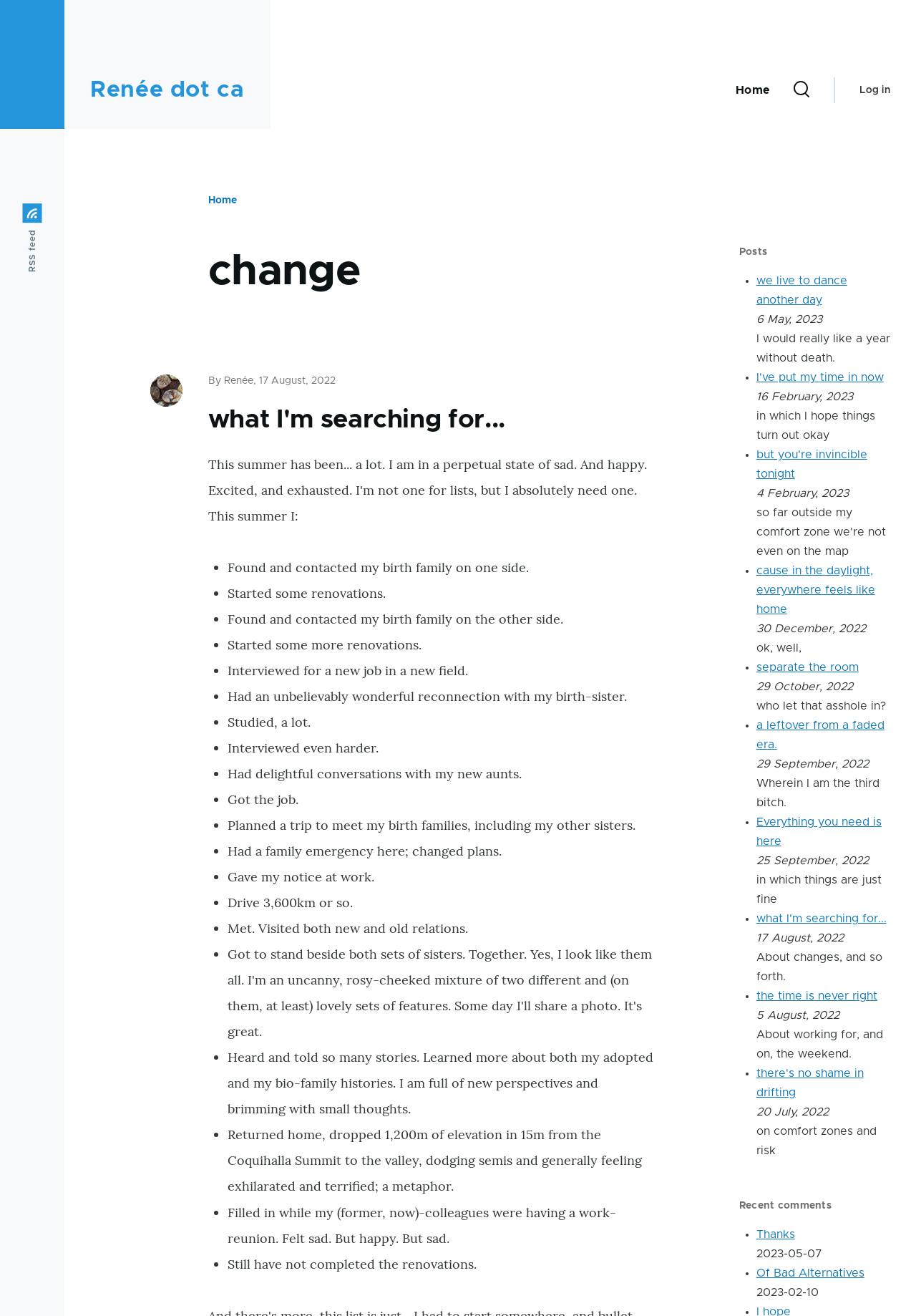Please analyze the image and give a detailed answer to the question:
What is the purpose of the search button?

The search button is located in the top-right corner of the webpage, and its presence suggests that it is intended for users to search for specific content within the website.